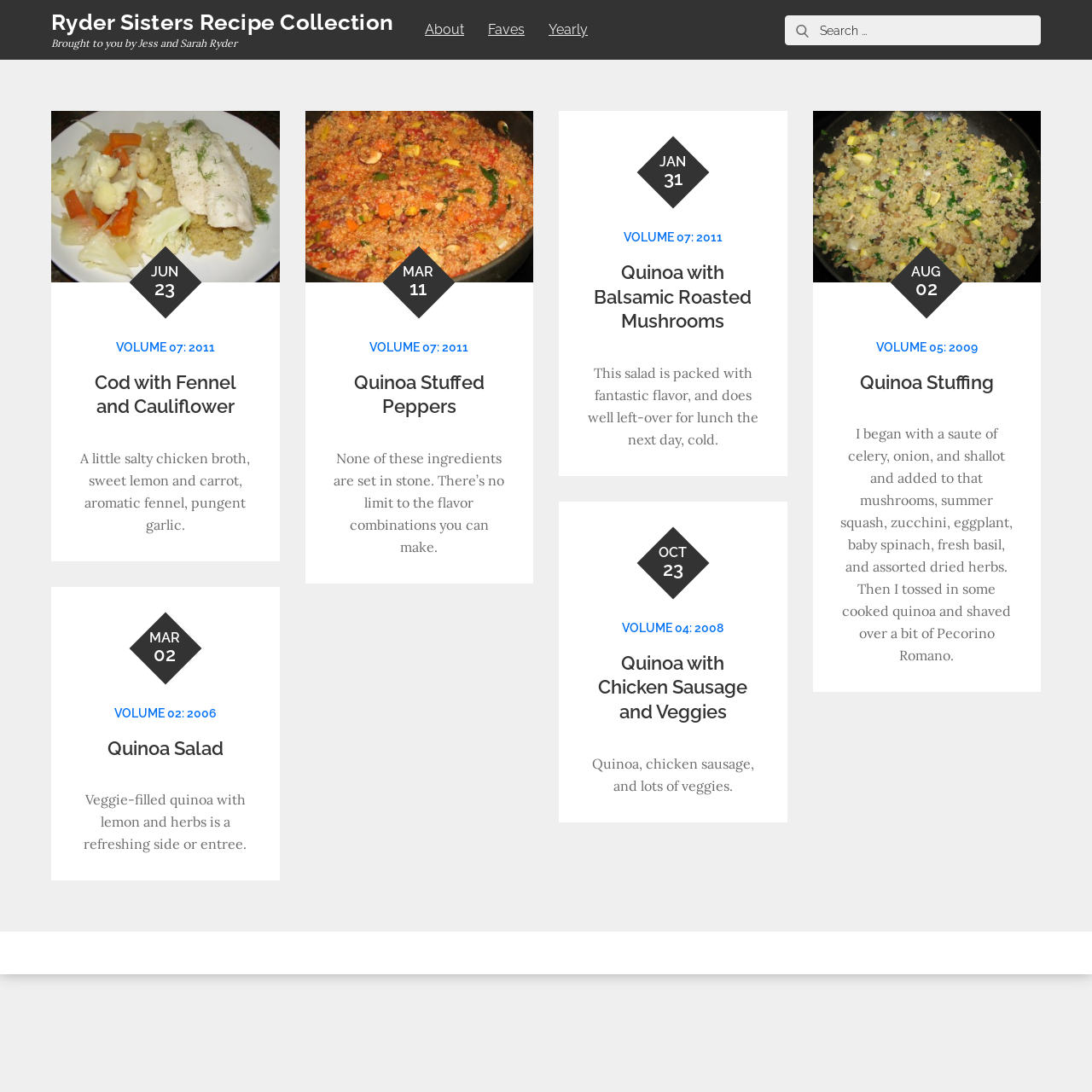Respond to the question with just a single word or phrase: 
What is the theme of the recipe collection?

Quinoa